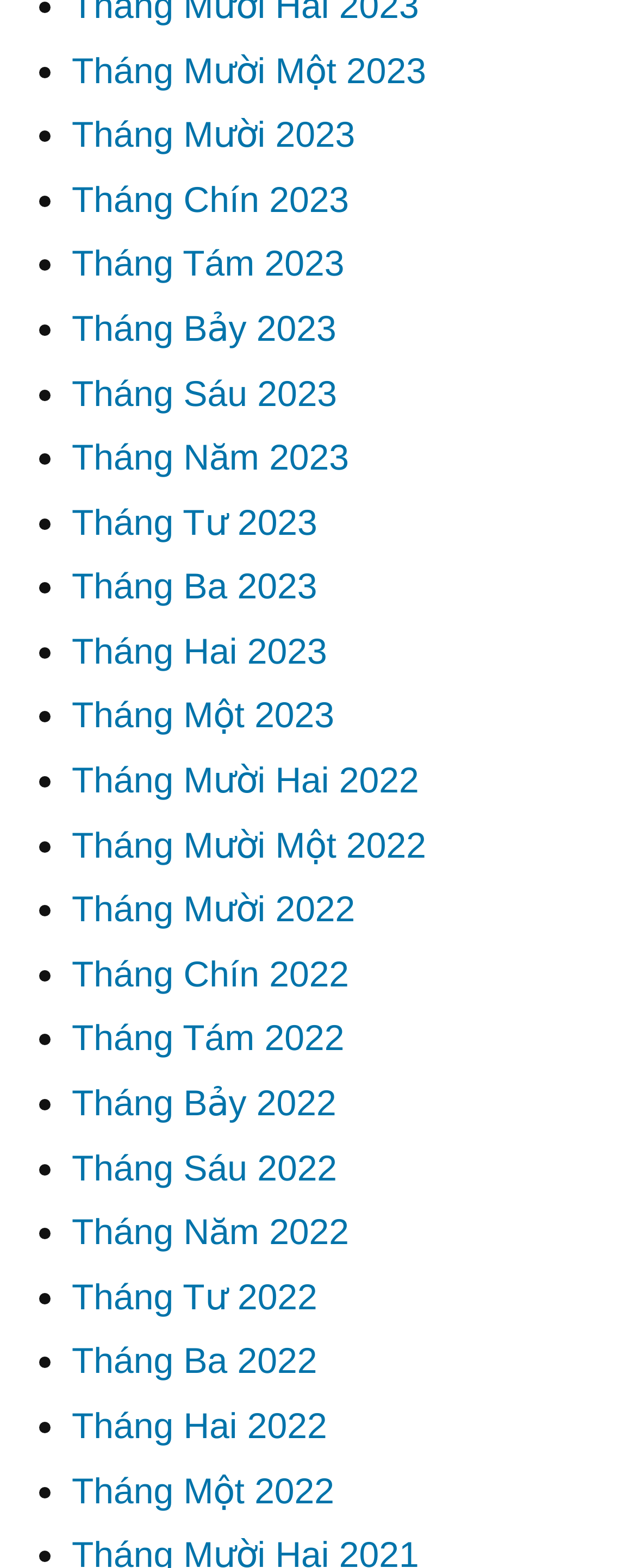Determine the bounding box coordinates of the UI element described by: "Tháng Mười Một 2023".

[0.113, 0.032, 0.67, 0.058]